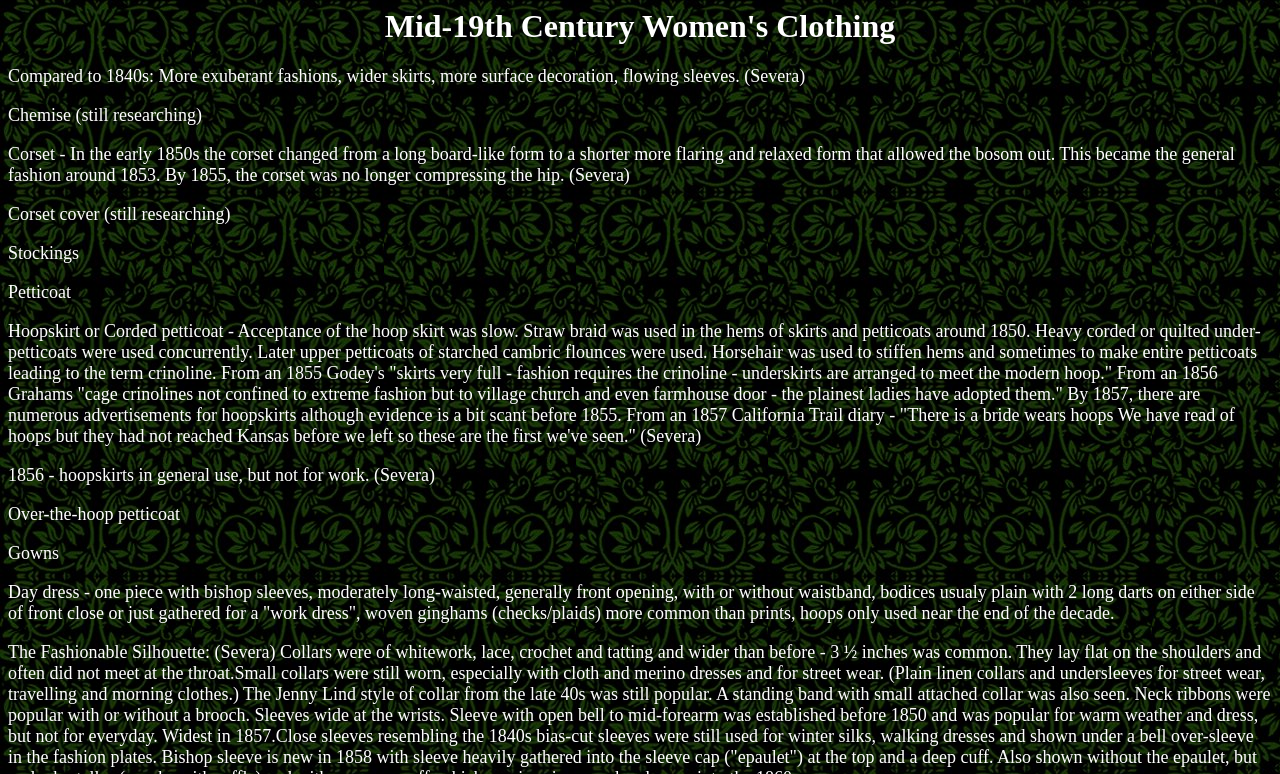What was used to stiffen hems and make petticoats?
Answer the question with a detailed and thorough explanation.

Based on the text 'Heavy corded or quilted under-petticoats were used concurrently. Later upper petticoats of starched cambric flounces were used. Horsehair was used to stiffen hems and sometimes to make entire petticoats leading to the term crinoline.', it can be inferred that horsehair was used to stiffen hems and make petticoats.